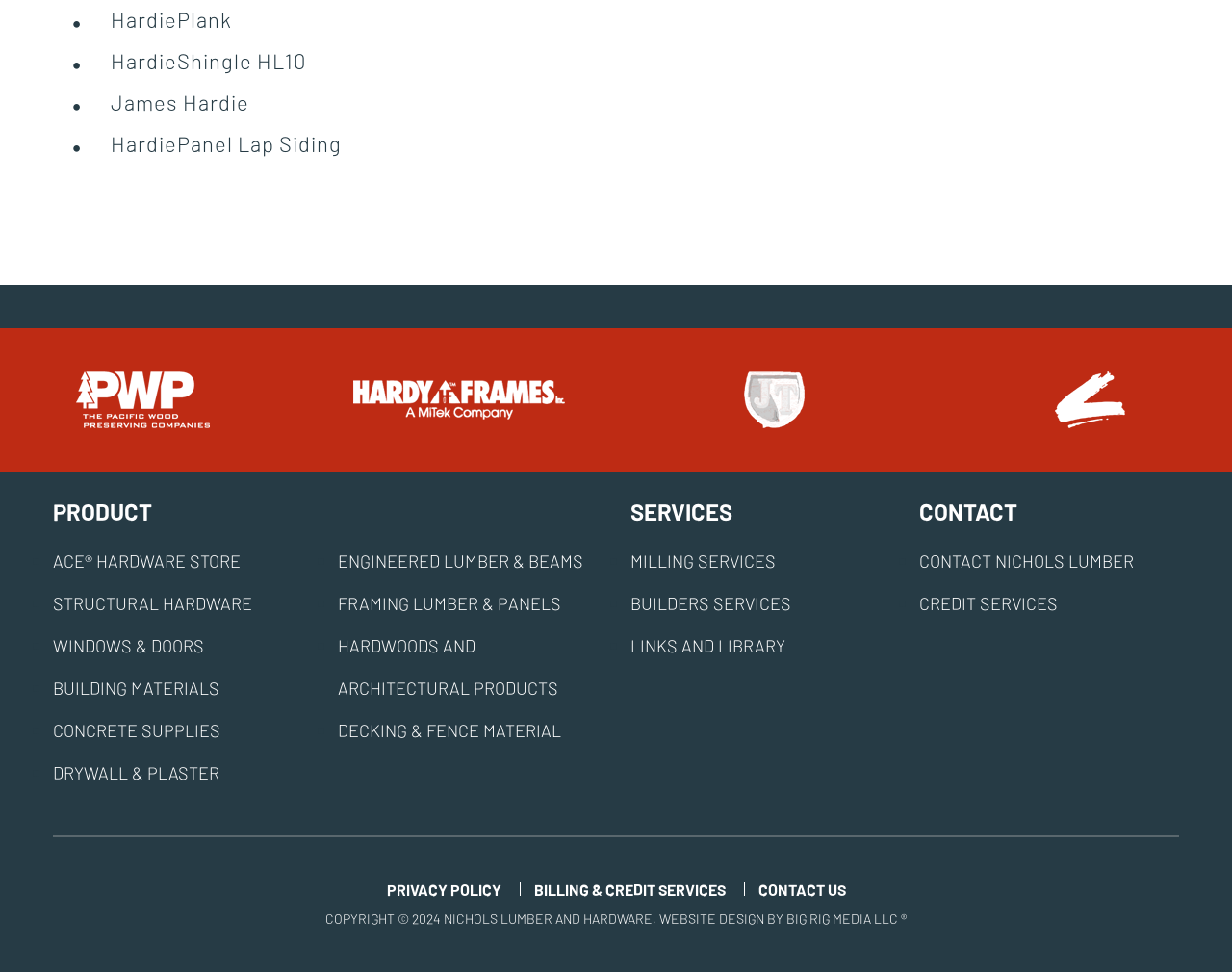Show the bounding box coordinates of the element that should be clicked to complete the task: "go to WINDOWS & DOORS".

[0.043, 0.653, 0.166, 0.675]